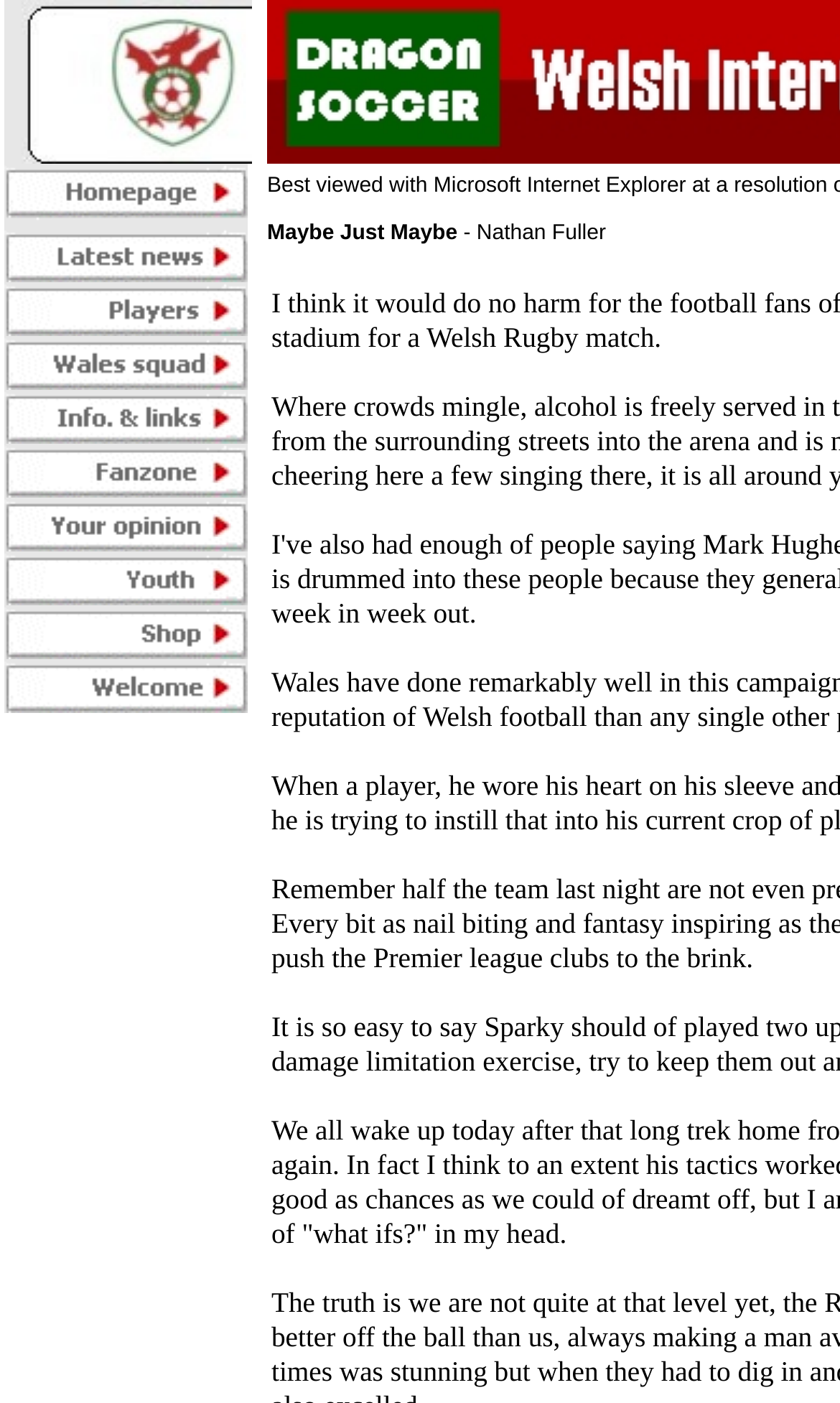Write an elaborate caption that captures the essence of the webpage.

The webpage is about Welsh football news, specifically featuring an interview with John Hartson. At the top-left corner, there is a small image. Below the image, there are seven links, each accompanied by a small icon, that provide access to different sections of the website, including the home page, latest soccer news, player profiles, and more. These links are aligned vertically, with the first link "Back to home page" at the top and the last link "Welcome to On-line Welsh Football" at the bottom. The links take up a narrow column on the left side of the page, leaving the majority of the page empty. There is no prominent text or content on the page besides the links and the image.